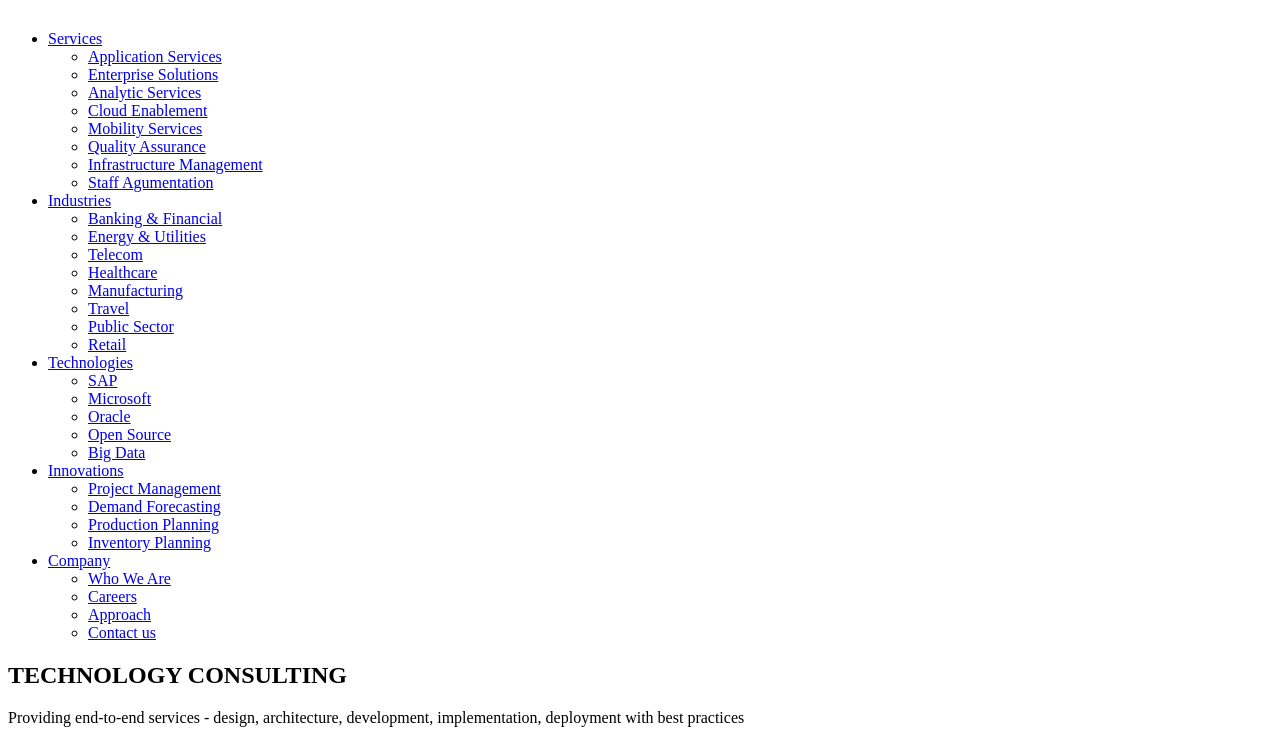Extract the bounding box coordinates for the described element: "Production Planning". The coordinates should be represented as four float numbers between 0 and 1: [left, top, right, bottom].

[0.069, 0.707, 0.994, 0.732]